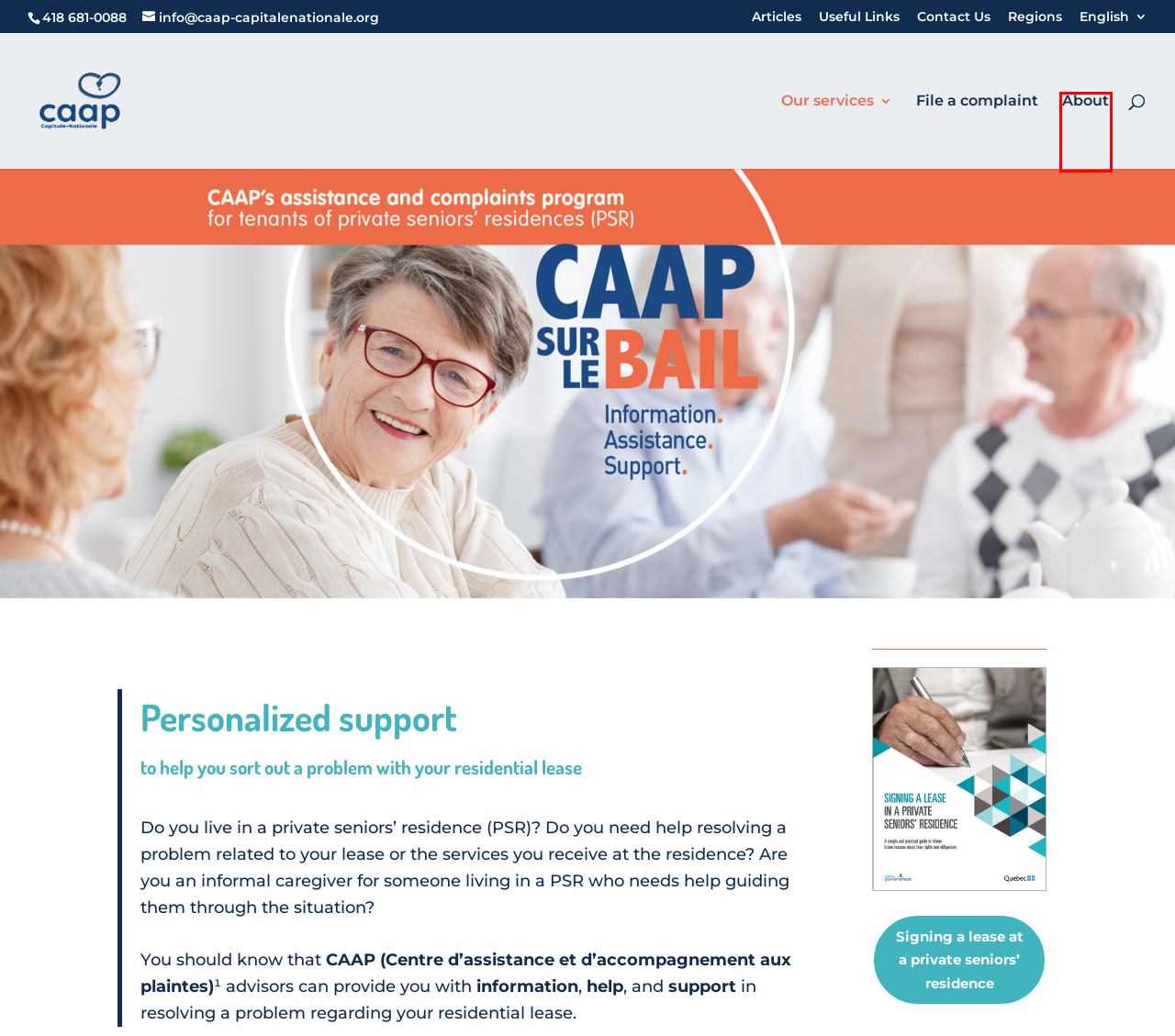Observe the provided screenshot of a webpage with a red bounding box around a specific UI element. Choose the webpage description that best fits the new webpage after you click on the highlighted element. These are your options:
A. CAAP Abitibi-Témiscamingue | CAAP-AT
B. File a complaint·CAAP – Capitale-Nationale
C. About·CAAP – Capitale-Nationale
D. Articles·CAAP – Capitale-Nationale
E. Useful Links·CAAP – Capitale-Nationale
F. CAAP – Lanaudière
G. CAAP - Capitale-Nationale
H. Contact Us·CAAP – Capitale-Nationale

C